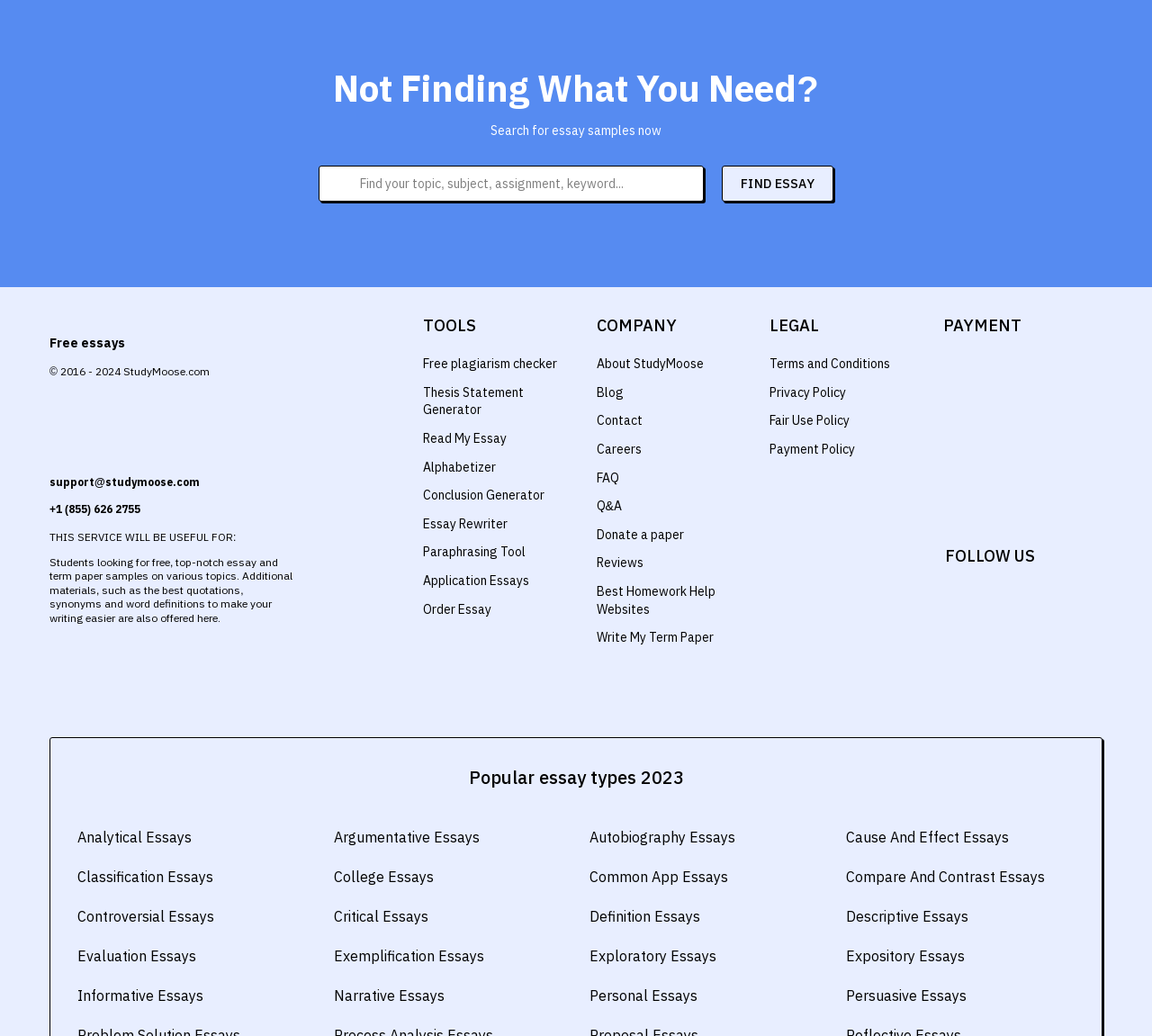Pinpoint the bounding box coordinates of the clickable area necessary to execute the following instruction: "Follow on Twitter". The coordinates should be given as four float numbers between 0 and 1, namely [left, top, right, bottom].

[0.82, 0.581, 0.848, 0.597]